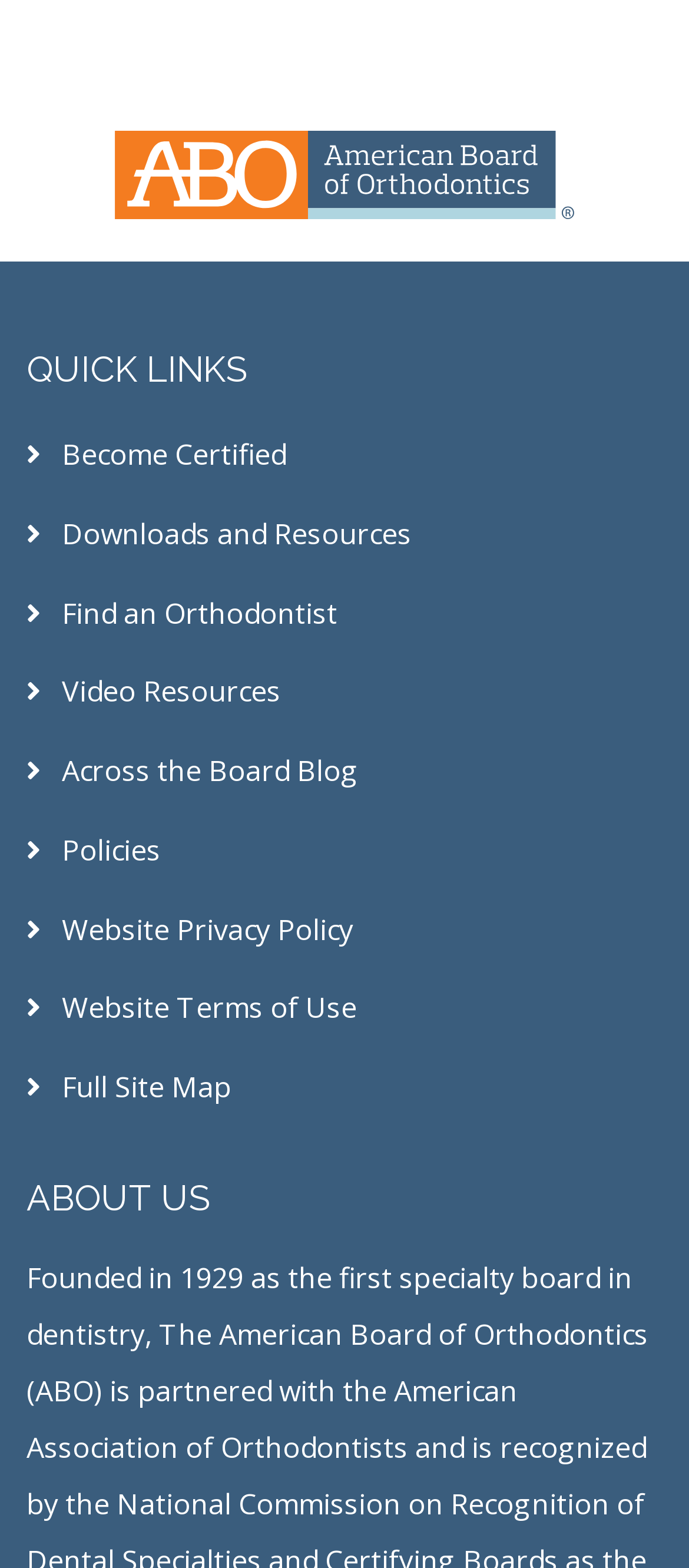What is the first quick link?
Your answer should be a single word or phrase derived from the screenshot.

Become Certified